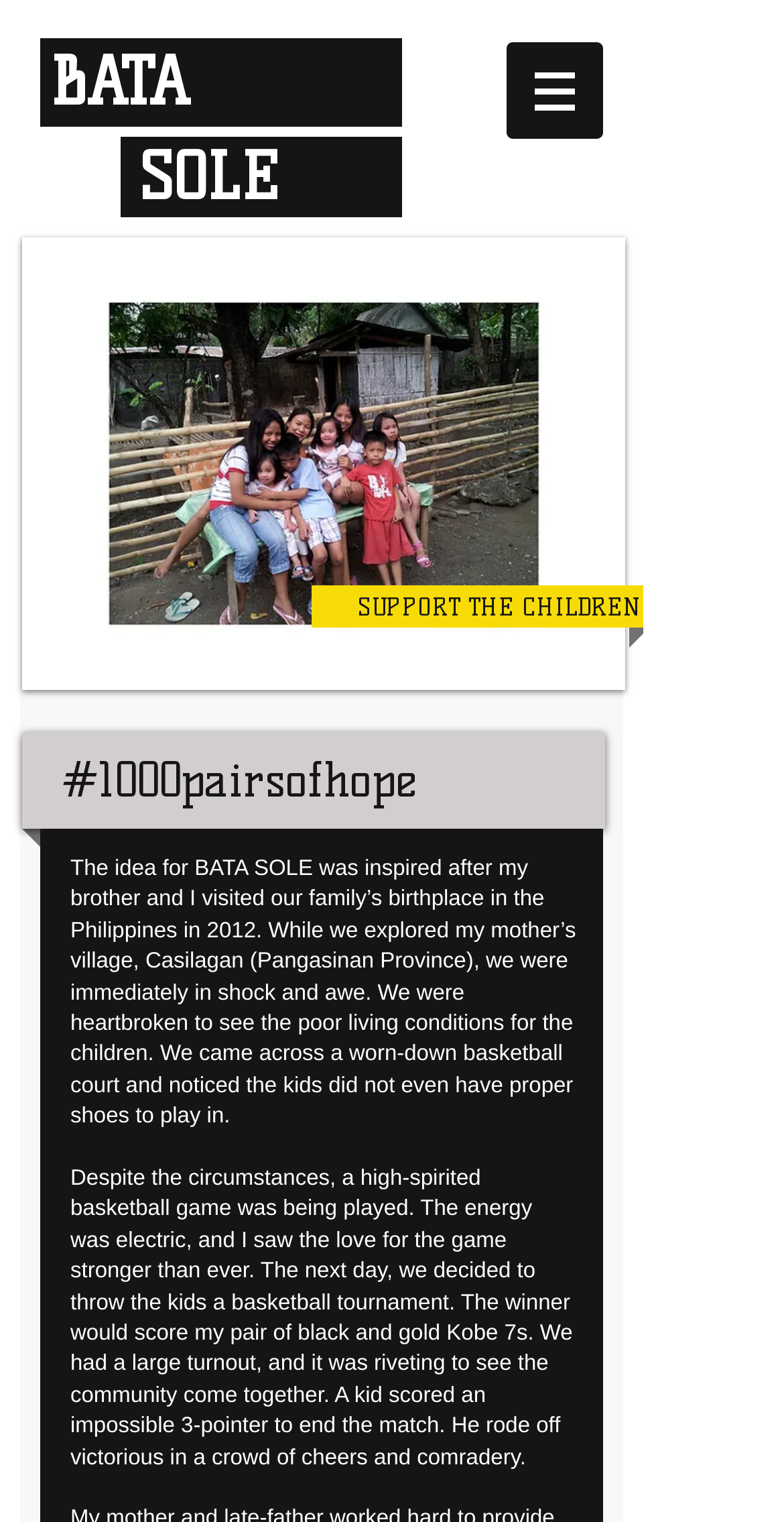Construct a comprehensive caption that outlines the webpage's structure and content.

The webpage is about Bata Sole, a organization based in Chicago. At the top, there is a large heading "BATA" followed by a smaller heading "SOLE" on the same line, creating a sense of balance. Below the headings, there is a navigation menu labeled "Site" on the top right corner, which contains a button with a popup menu and an image.

The main content of the webpage is a slideshow gallery that takes up most of the page, located below the navigation menu. The gallery has a button to navigate through the slides, and it displays the current slide number "3/4" on the top right corner.

Below the slideshow gallery, there are three headings. The first heading "SUPPORT THE CHILDREN" is centered, followed by a smaller heading "#1000pairsofhope" on the left side. The third heading is not visible due to its Unicode character.

The main text of the webpage is a personal story about the inspiration behind Bata Sole. The text is divided into three paragraphs, describing the founders' visit to their family's birthplace in the Philippines, their experience with the local children, and how they organized a basketball tournament for the kids. The text is positioned below the headings, taking up most of the bottom half of the page.